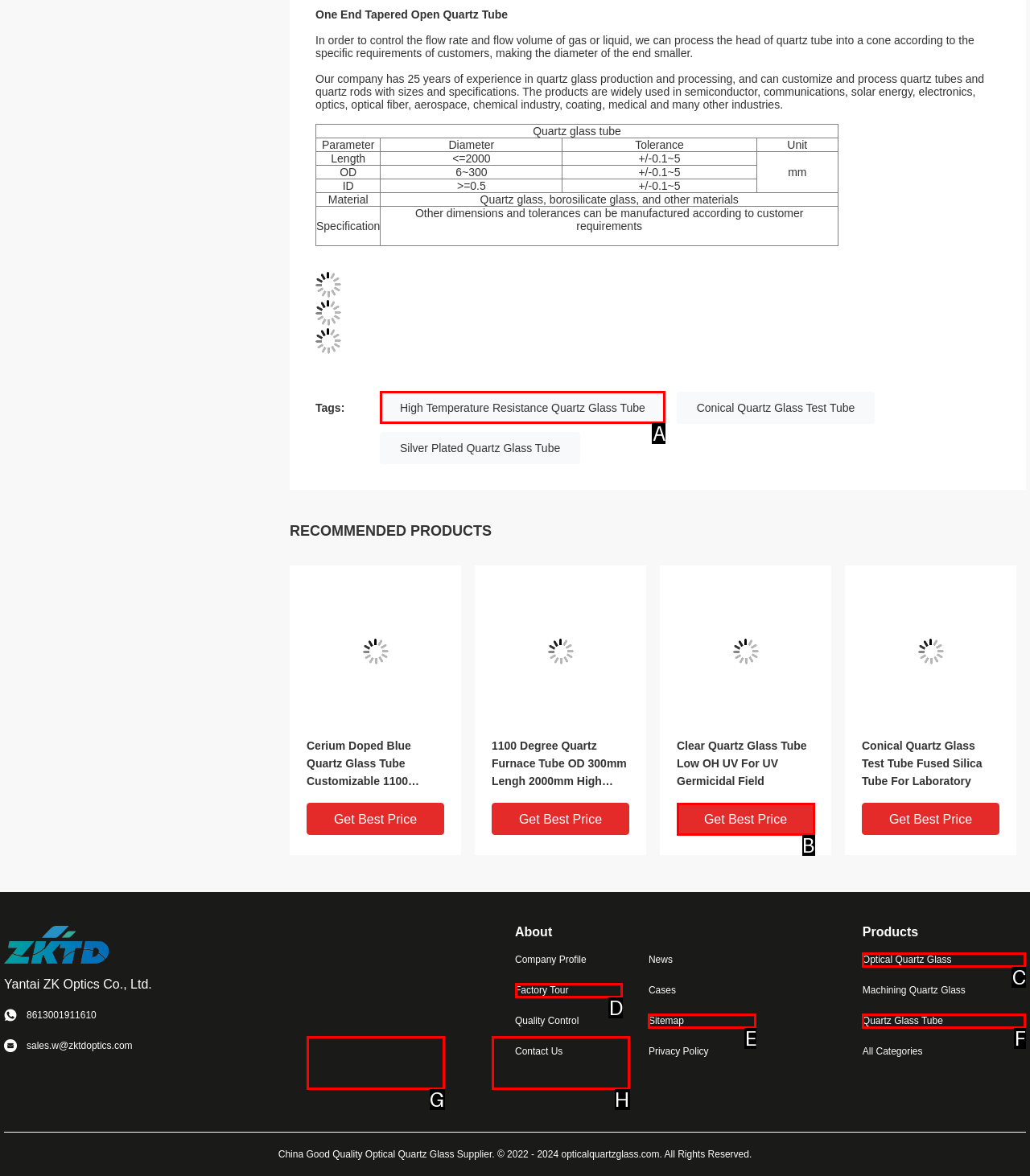Among the marked elements in the screenshot, which letter corresponds to the UI element needed for the task: View the 'High Temperature Resistance Quartz Glass Tube' product?

A